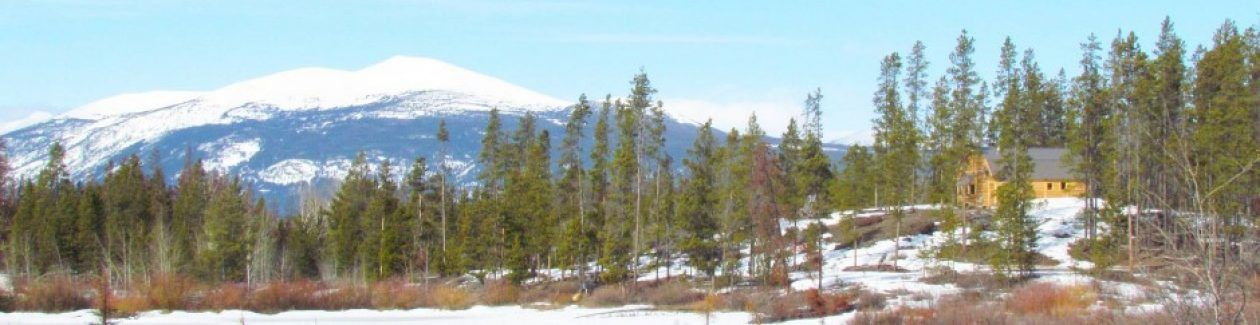Give a succinct answer to this question in a single word or phrase: 
What is the color of the sky in the background?

Blue